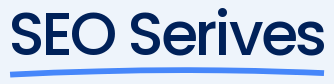Convey a detailed narrative of what is depicted in the image.

The image prominently features the text "SEO Services," styled with a strong, bold font in dark blue against a light background. The design emphasizes clarity and professionalism, making it visually appealing for a website related to search engine optimization. This image likely serves as a focal point on the webpage, drawing attention to the range of SEO services offered by the company, Adam Innovations. It conveys the firm's commitment to delivering high-quality SEO solutions to help businesses enhance their online visibility and attract quality traffic.